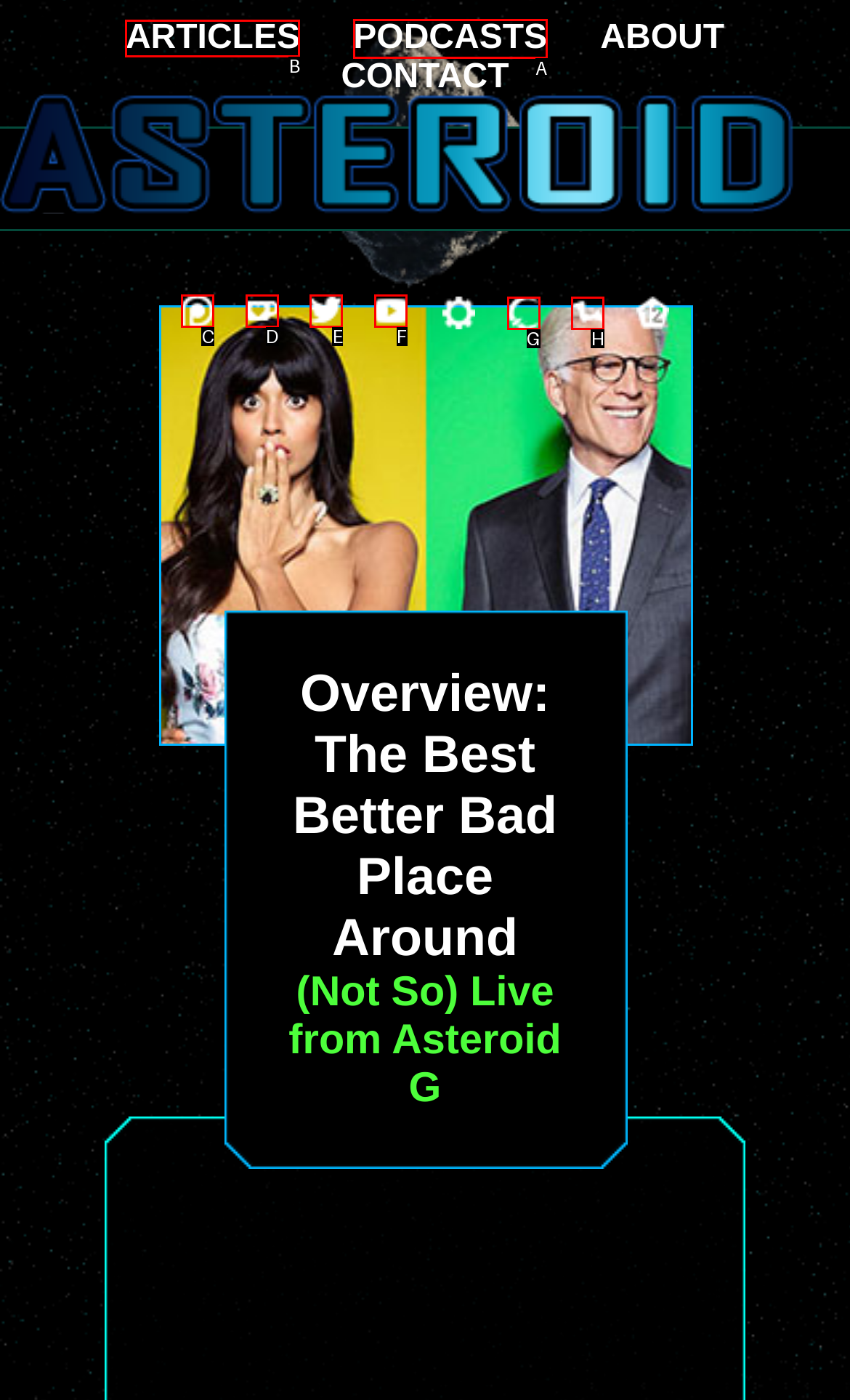Among the marked elements in the screenshot, which letter corresponds to the UI element needed for the task: Listen to podcasts?

A